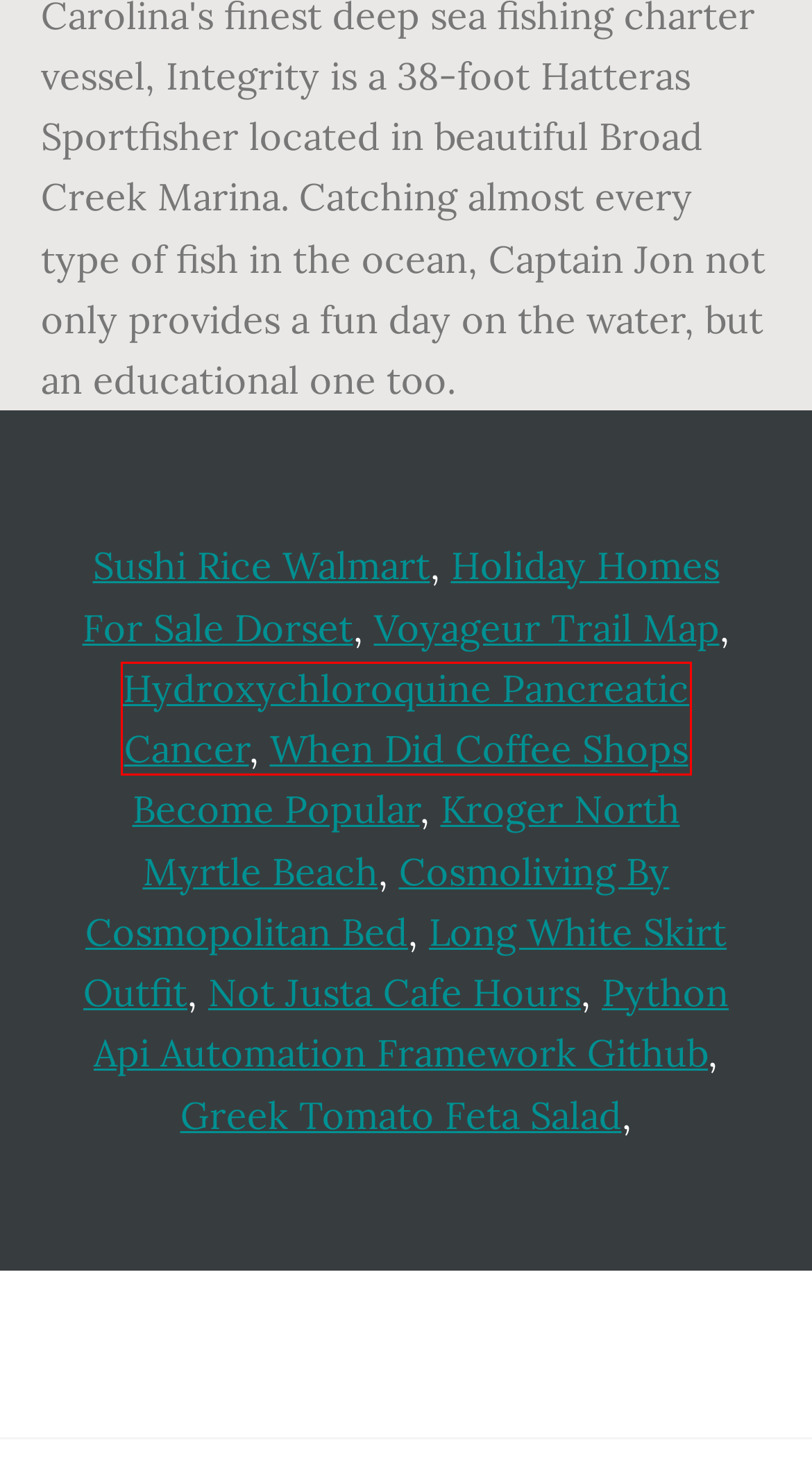Review the webpage screenshot and focus on the UI element within the red bounding box. Select the best-matching webpage description for the new webpage that follows after clicking the highlighted element. Here are the candidates:
A. hydroxychloroquine pancreatic cancer
B. not justa cafe hours
C. long white skirt outfit
D. cosmoliving by cosmopolitan bed
E. voyageur trail map
F. kroger north myrtle beach
G. greek tomato feta salad
H. when did coffee shops become popular

A